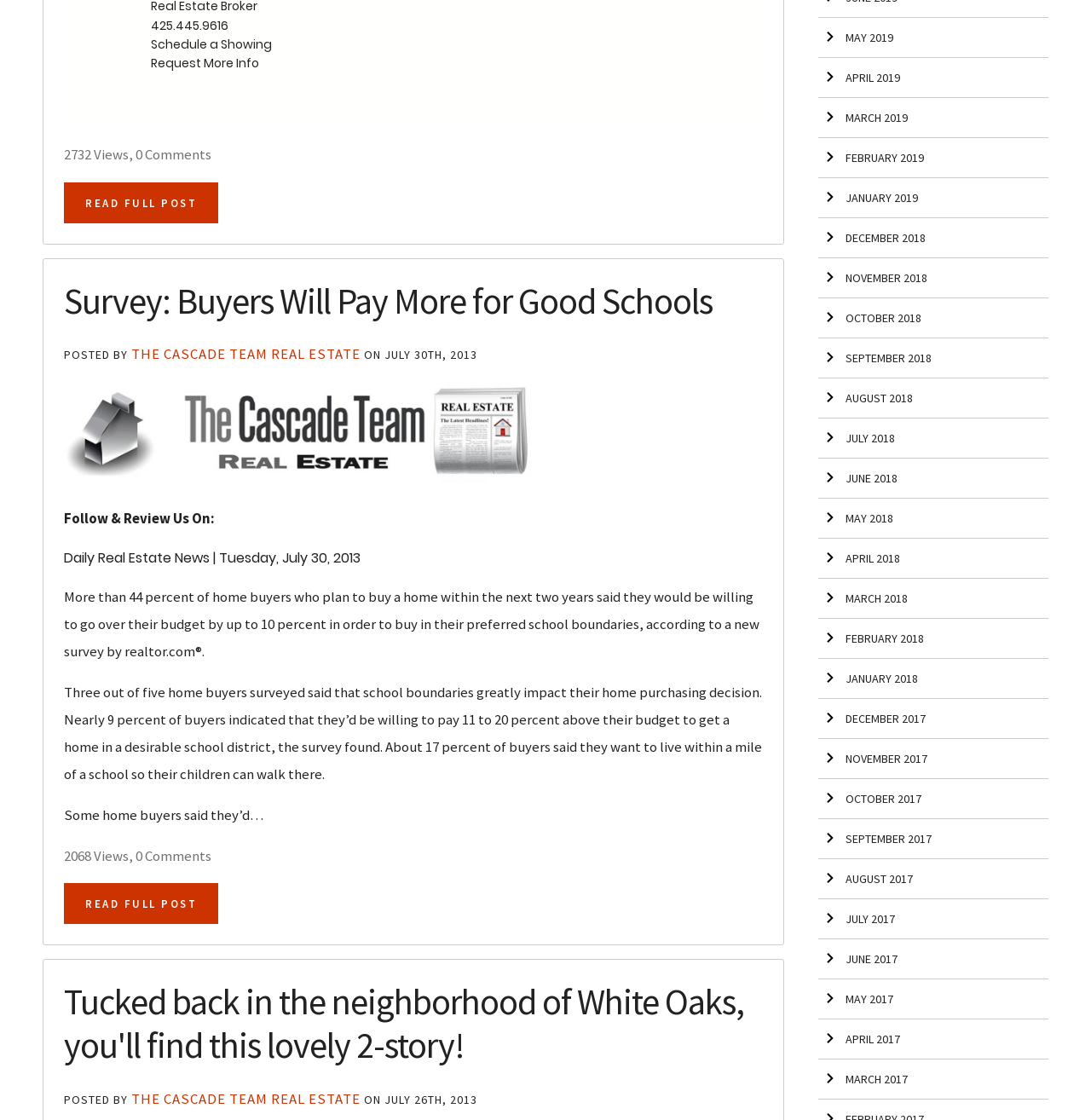How many months are listed in the webpage's archive?
Answer with a single word or short phrase according to what you see in the image.

24